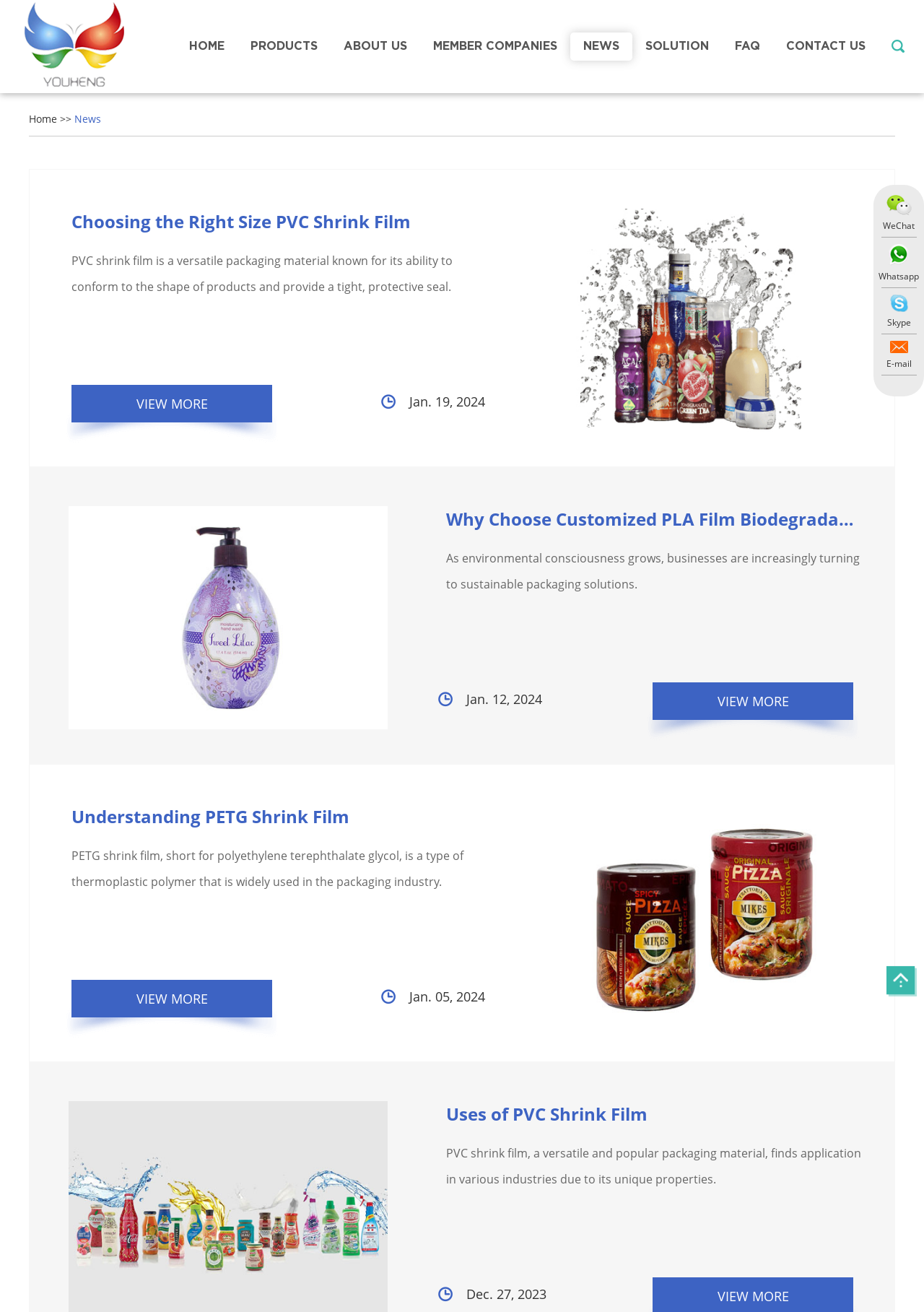What is the date of the news article 'Understanding PETG Shrink Film'?
Please provide a single word or phrase answer based on the image.

Jan. 05, 2024